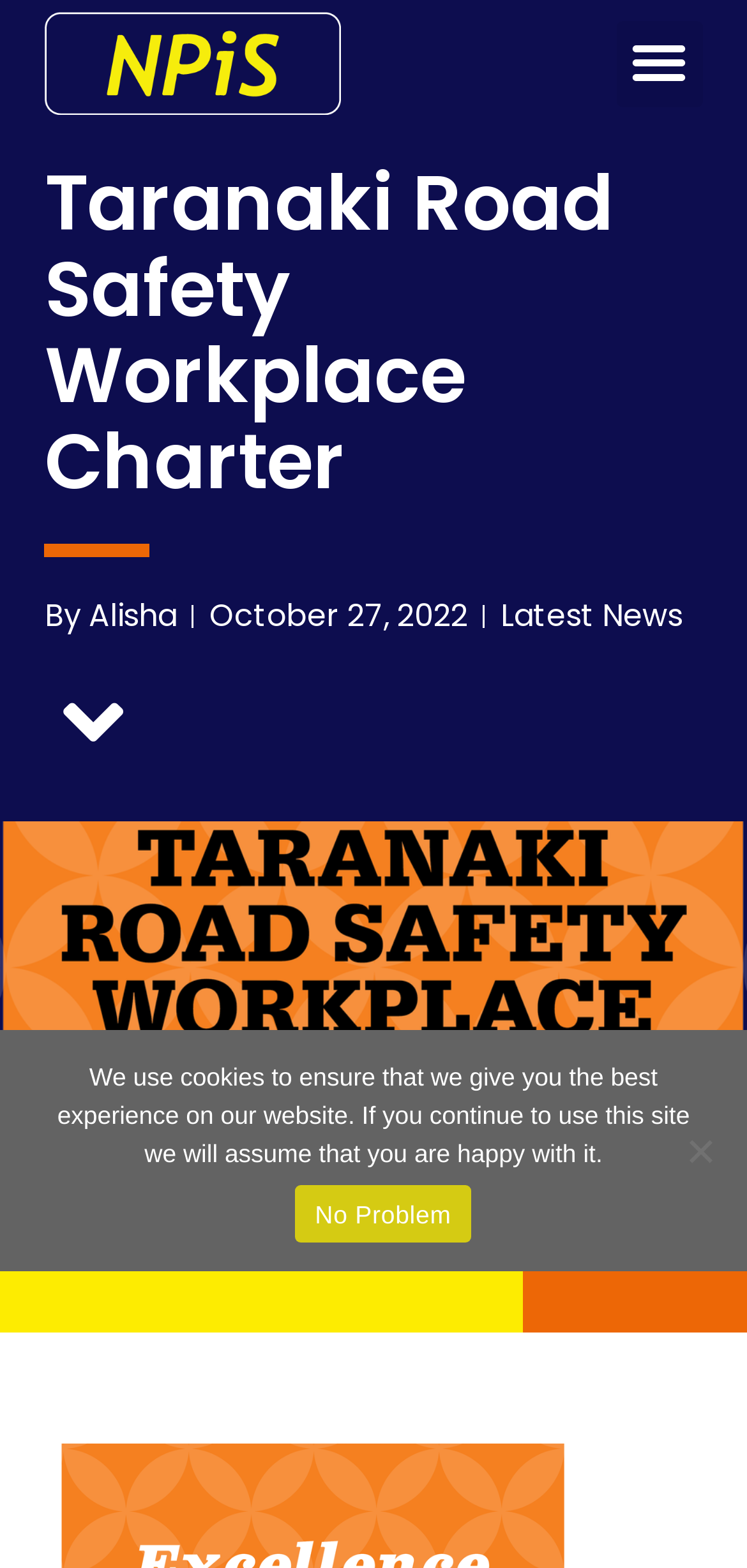What is the main topic of the webpage?
Look at the image and answer with only one word or phrase.

Taranaki Road Safety Workplace Charter